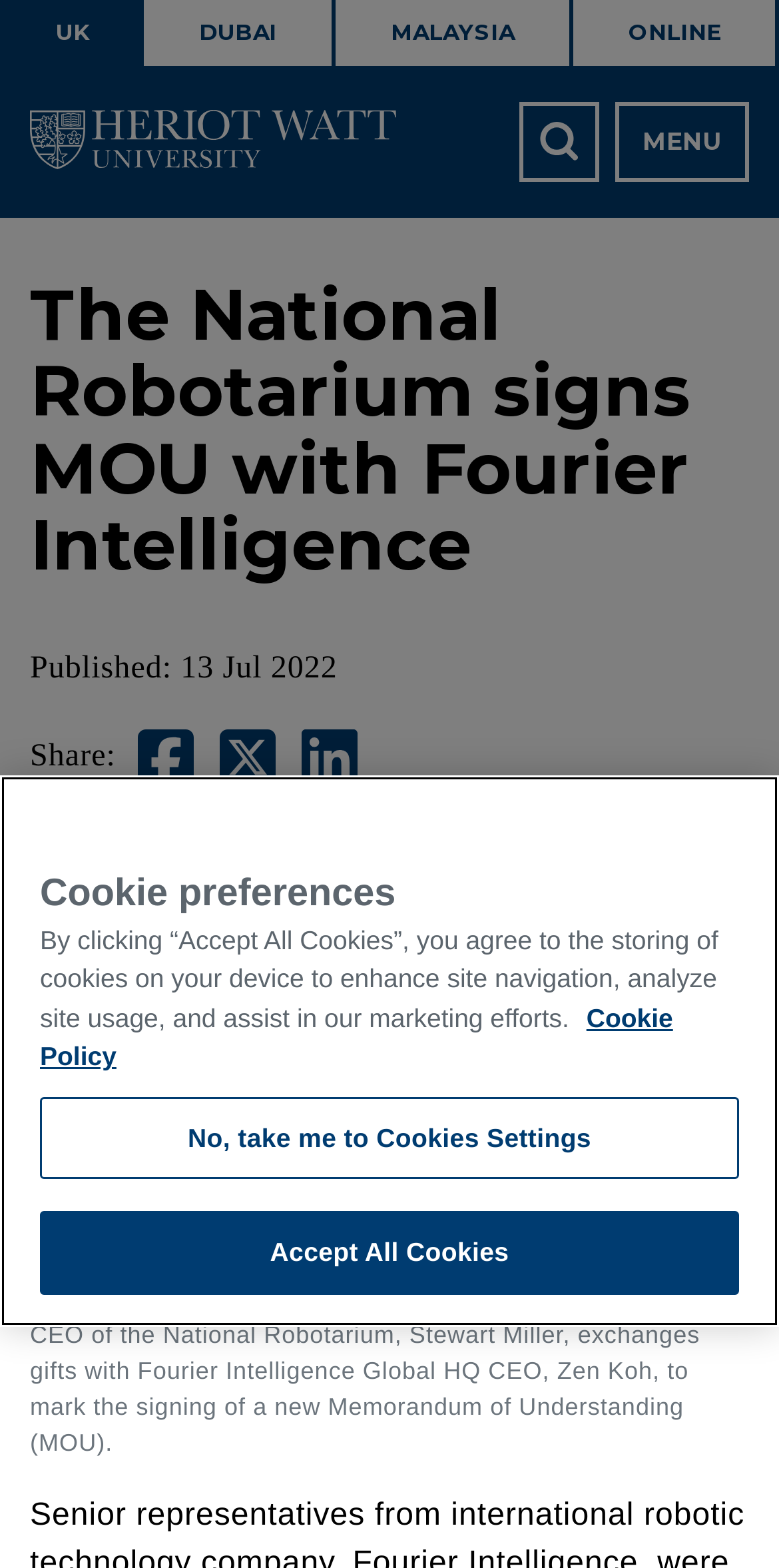Give an extensive and precise description of the webpage.

The webpage is about the National Robotarium signing a Memorandum of Understanding (MOU) with Fourier Intelligence. At the top, there is a navigation menu with links to different campus sites, including UK, Dubai, Malaysia, and Online. Below the navigation menu, there is a link to Heriot-Watt University, accompanied by an image of the university's logo. 

To the right of the university link, there are two buttons: one to open a search panel and another to open the navigation menu. The search panel button has a search icon next to it. 

Below these elements, there is a heading that reads "The National Robotarium signs MOU with Fourier Intelligence" followed by a published date of July 13, 2022. There are also social media links to share the article on Facebook, X (formerly Twitter), and LinkedIn, each accompanied by an icon.

The main content of the webpage is an image of the MOU signing ceremony between the National Robotarium and Fourier Intelligence, with a caption describing the event. The image takes up most of the page's width and is positioned near the top.

At the bottom of the page, there is a cookie banner with a heading that reads "Cookie preferences". The banner has a description of how cookies are used on the site and provides options to accept all cookies or customize cookie settings. There is also a link to the cookie policy.